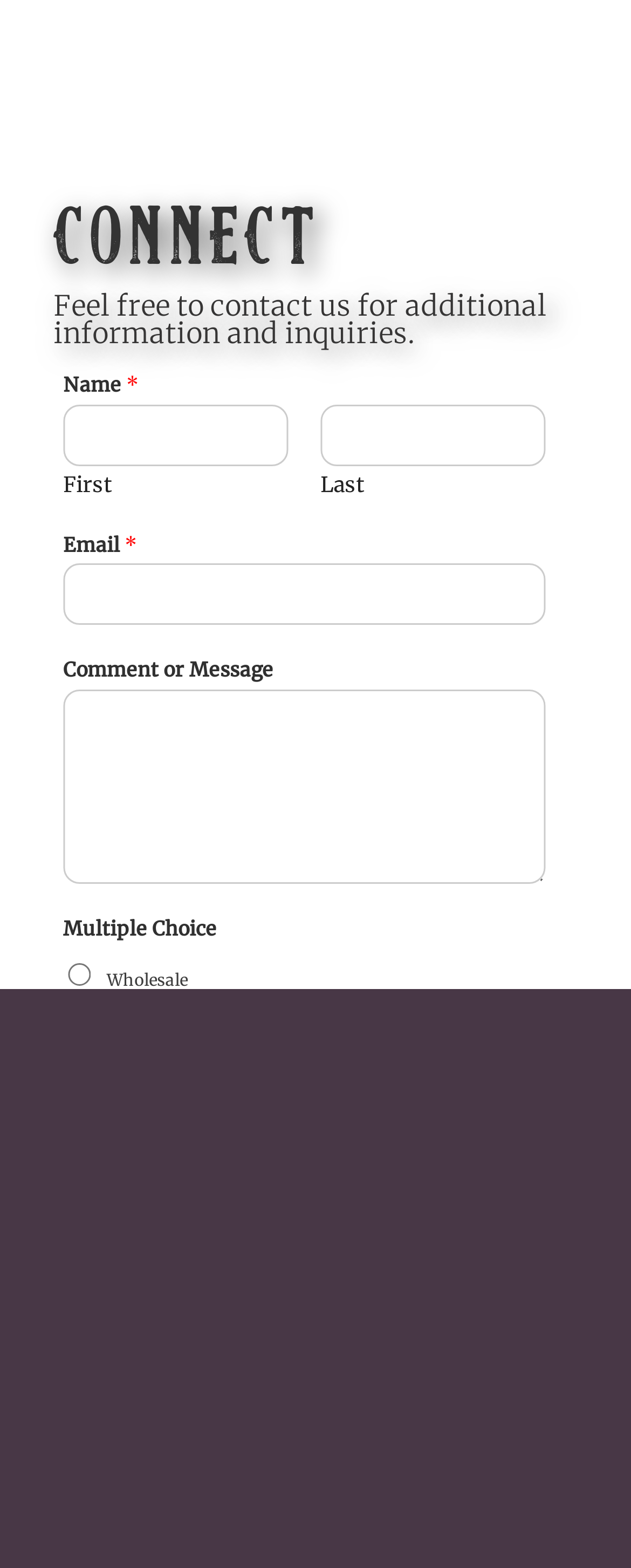Using the description "parent_node: Wholesale name="wpforms[fields][3]" value="Wholesale"", locate and provide the bounding box of the UI element.

[0.108, 0.614, 0.144, 0.628]